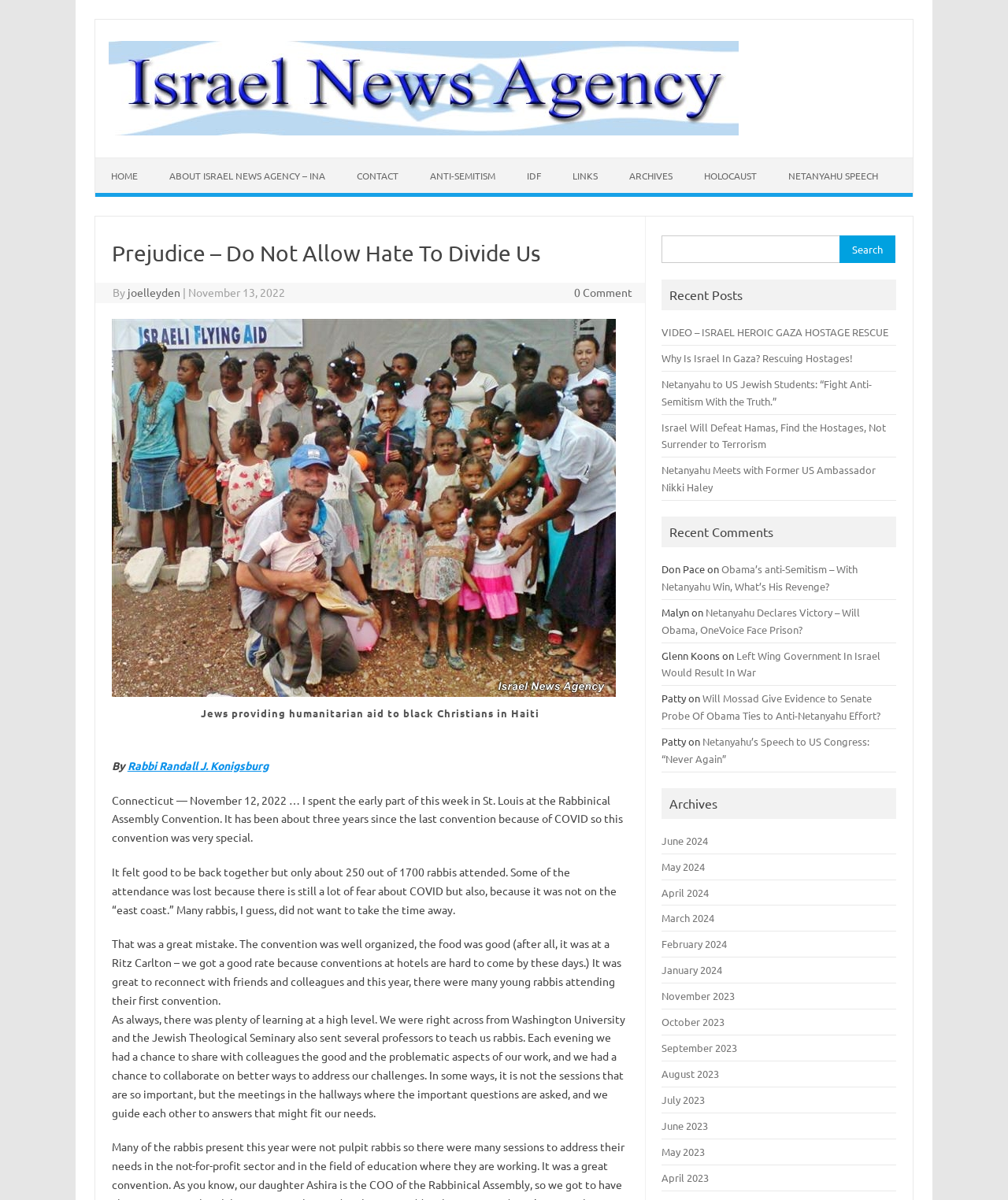Determine the bounding box coordinates of the clickable region to carry out the instruction: "Read the article about prejudice".

[0.111, 0.2, 0.623, 0.222]